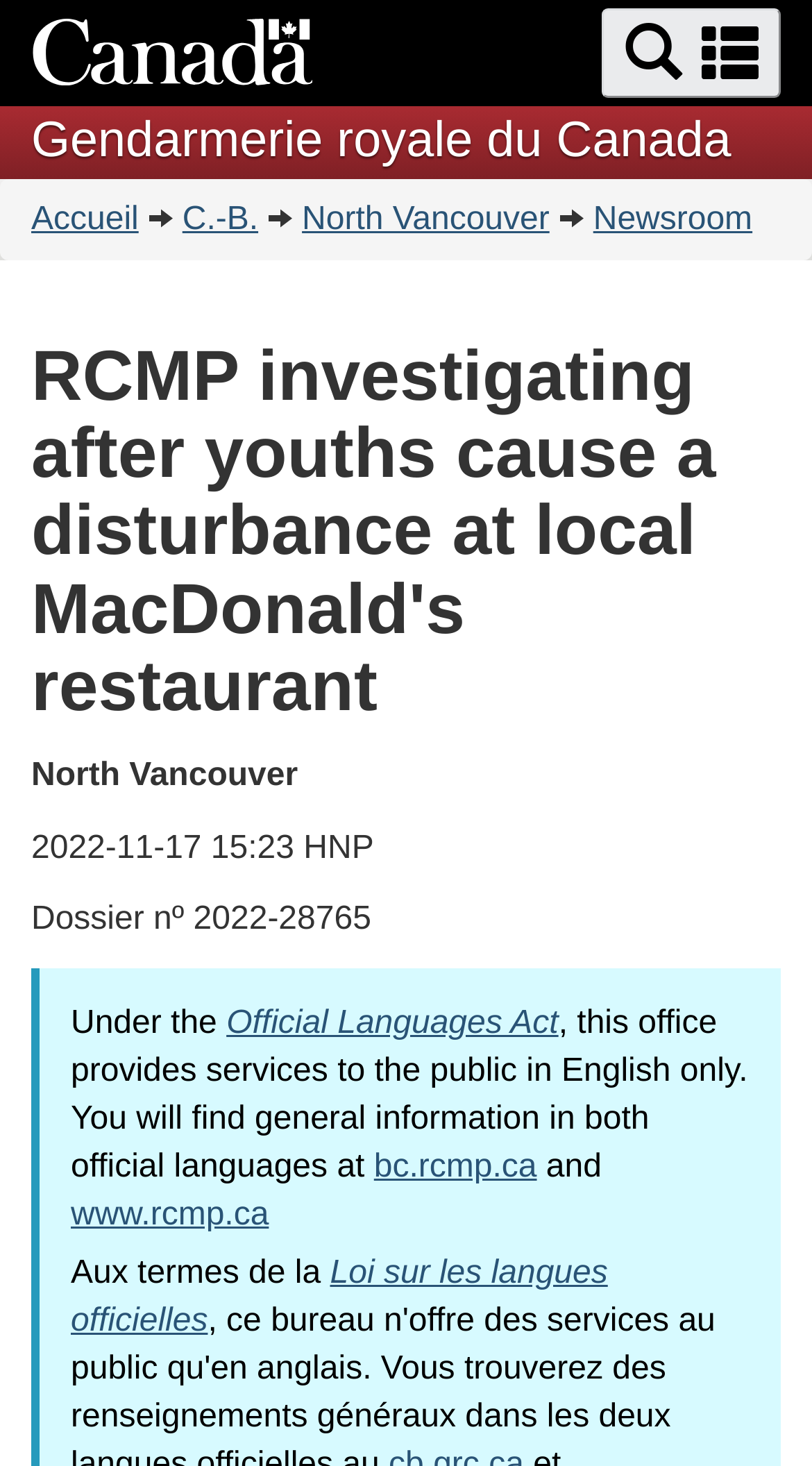What is the alternative website for general information?
Please provide a single word or phrase based on the screenshot.

bc.rcmp.ca